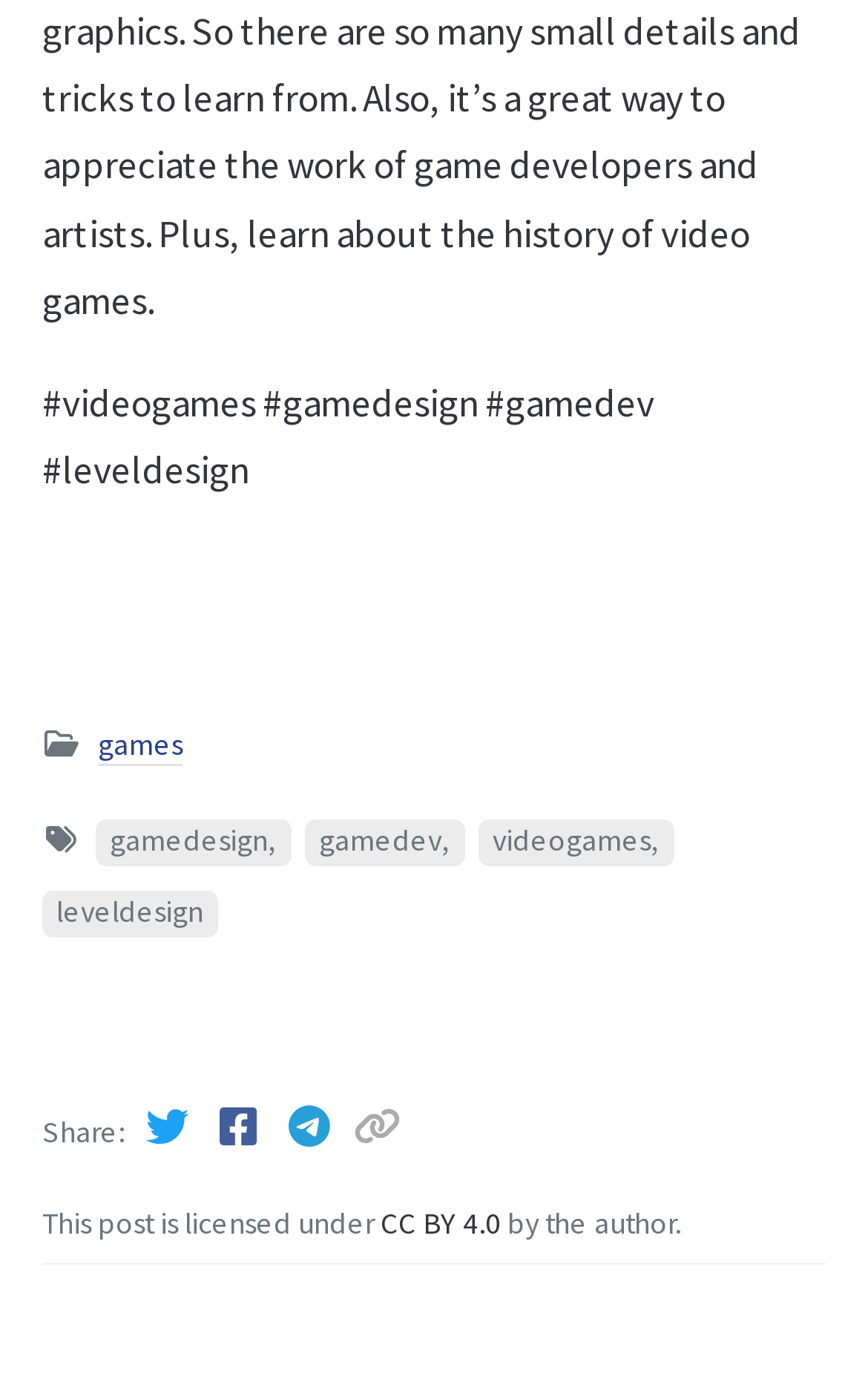Provide the bounding box coordinates of the area you need to click to execute the following instruction: "Share on Twitter".

[0.162, 0.791, 0.233, 0.83]